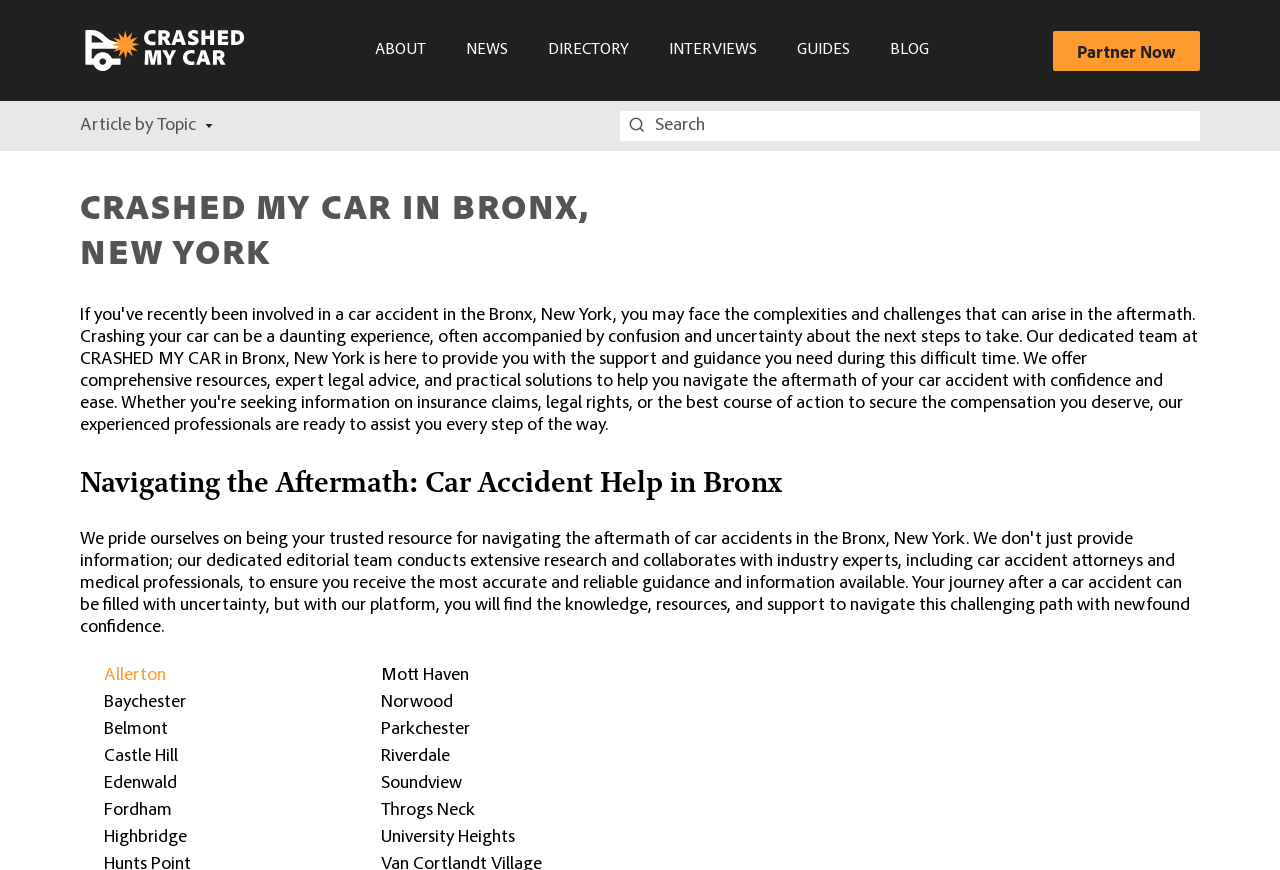Is there a search function on this webpage?
Using the visual information from the image, give a one-word or short-phrase answer.

Yes